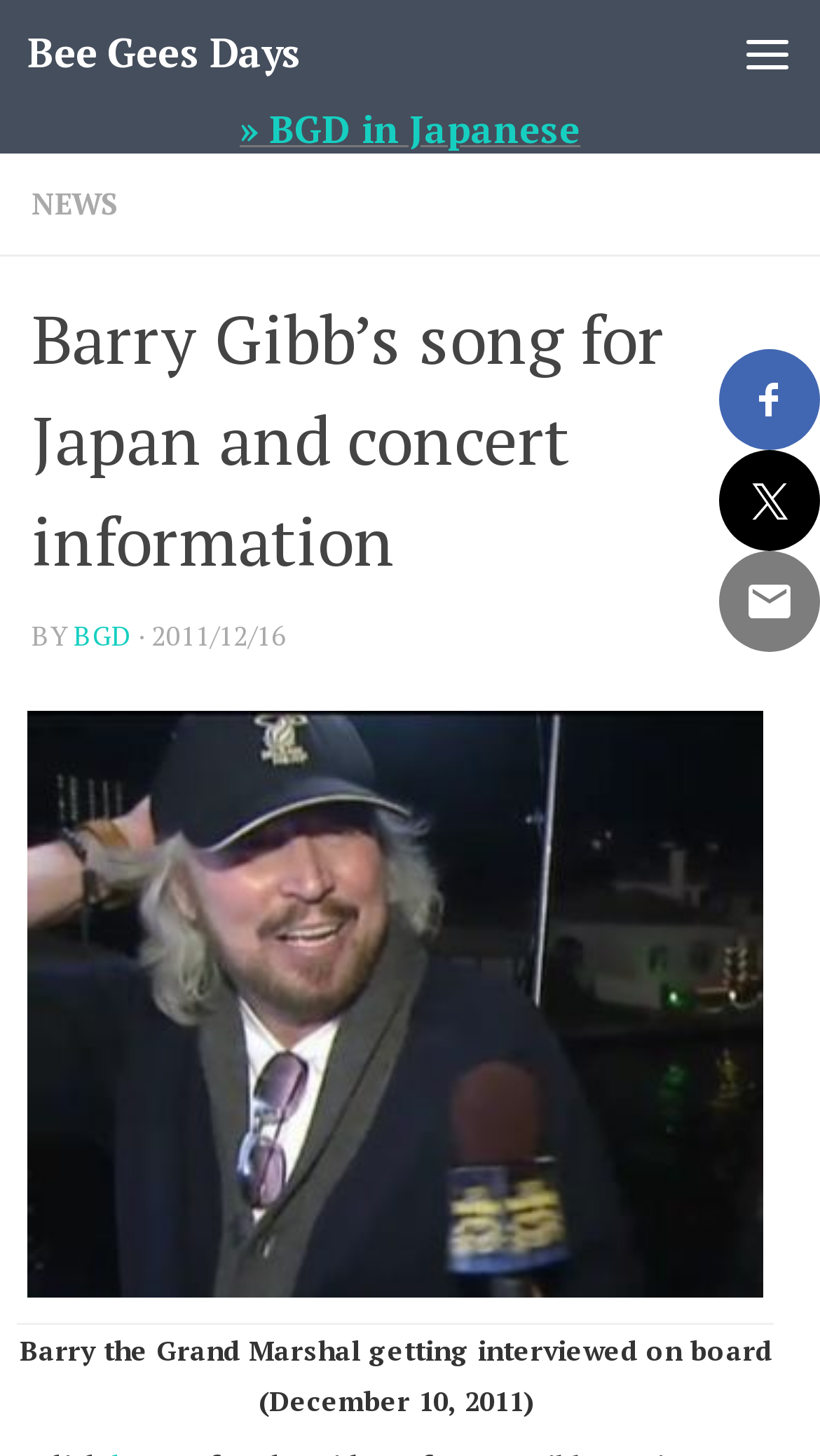Can you provide the bounding box coordinates for the element that should be clicked to implement the instruction: "Click the link to watch Barry Gibb's interview on board"?

[0.877, 0.24, 1.0, 0.309]